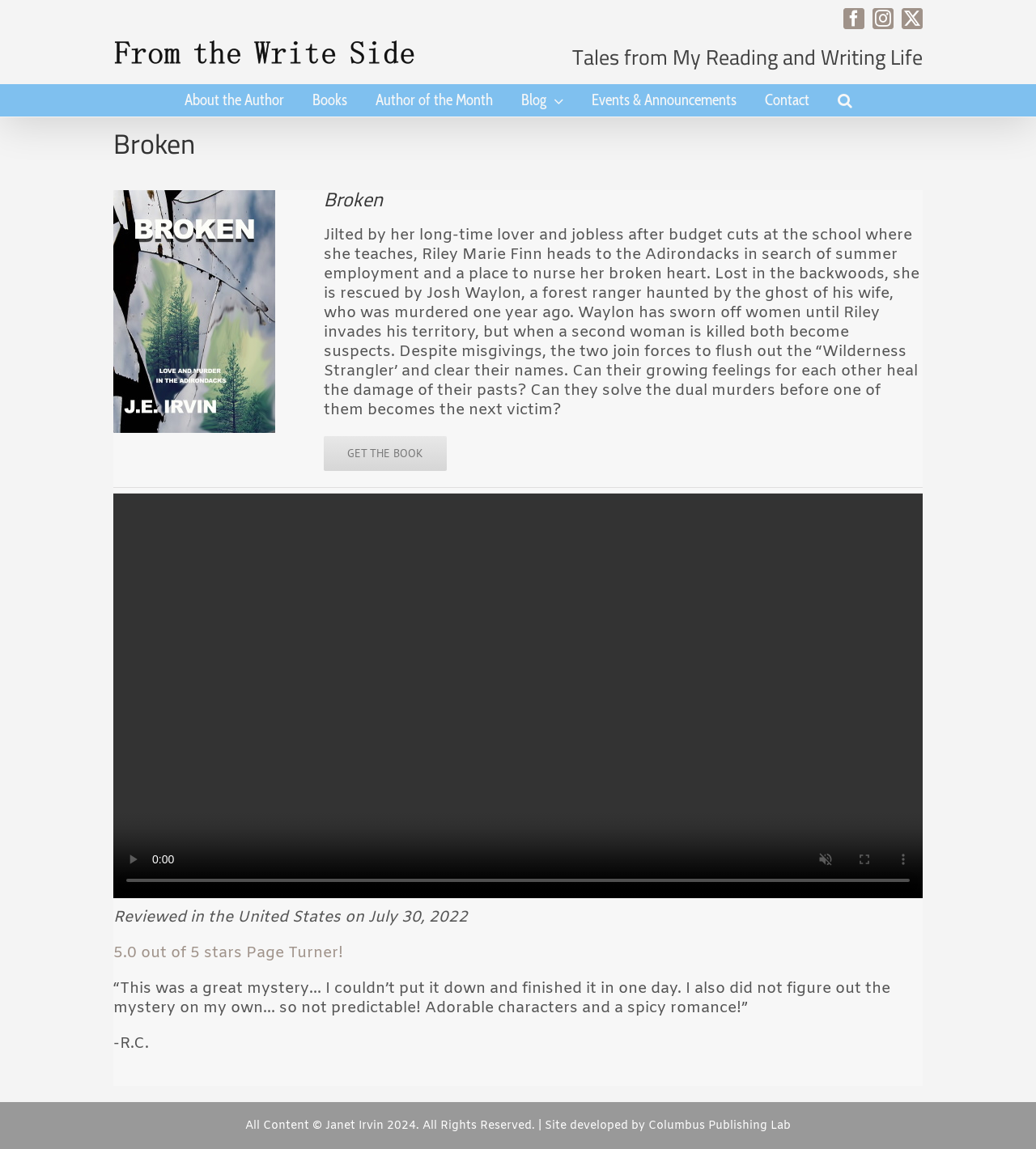Determine the bounding box of the UI element mentioned here: "Columbus Publishing Lab". The coordinates must be in the format [left, top, right, bottom] with values ranging from 0 to 1.

[0.626, 0.973, 0.763, 0.987]